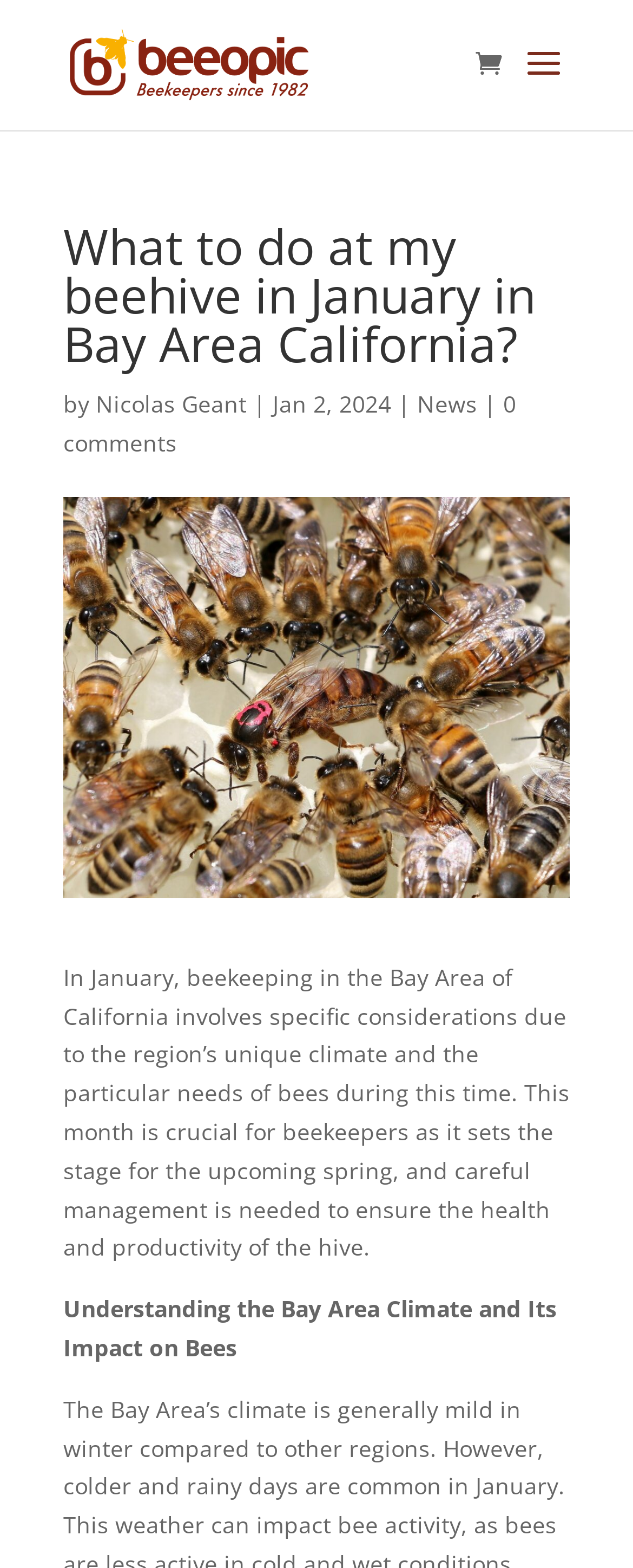What is the main topic of the article?
Relying on the image, give a concise answer in one word or a brief phrase.

Beekeeping in Bay Area California